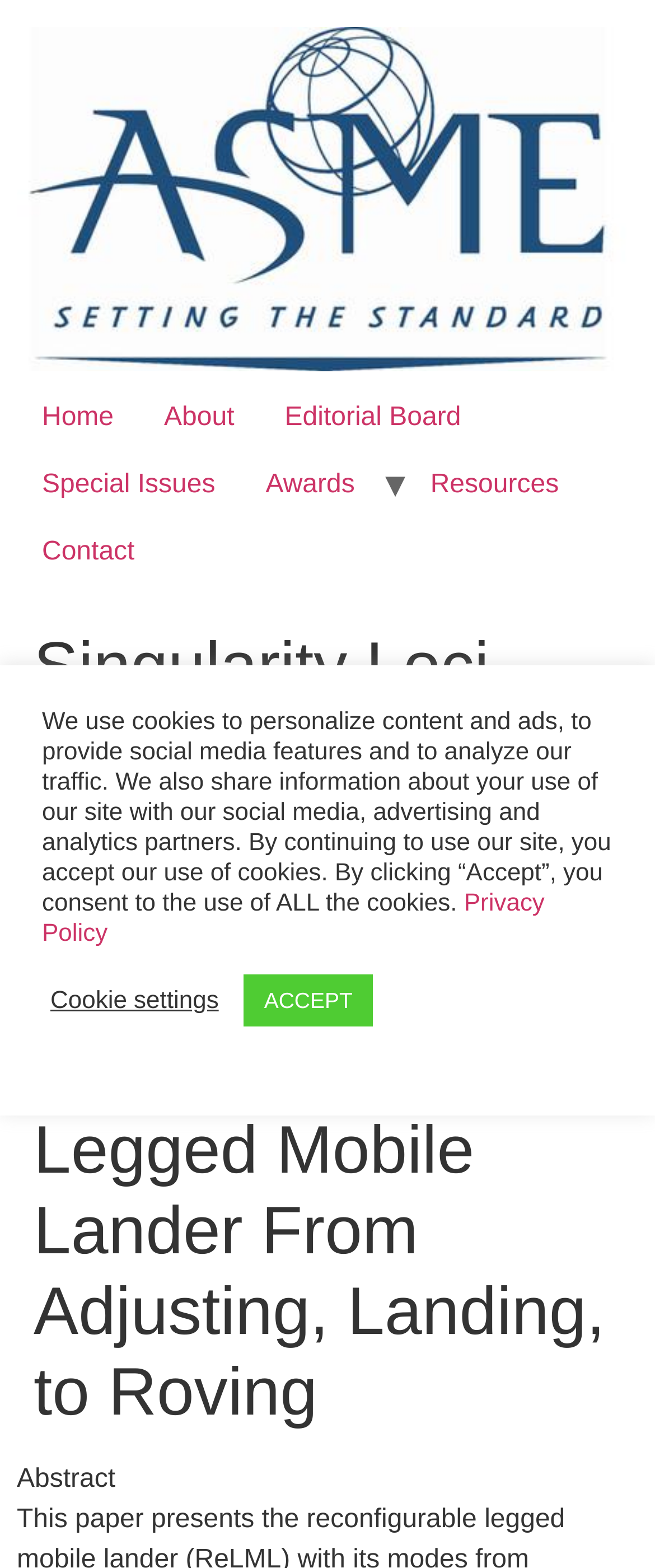What is the purpose of the cookies?
Please ensure your answer is as detailed and informative as possible.

I found the answer by reading the text that says 'We use cookies to personalize content and ads, to provide social media features and to analyze our traffic...'.